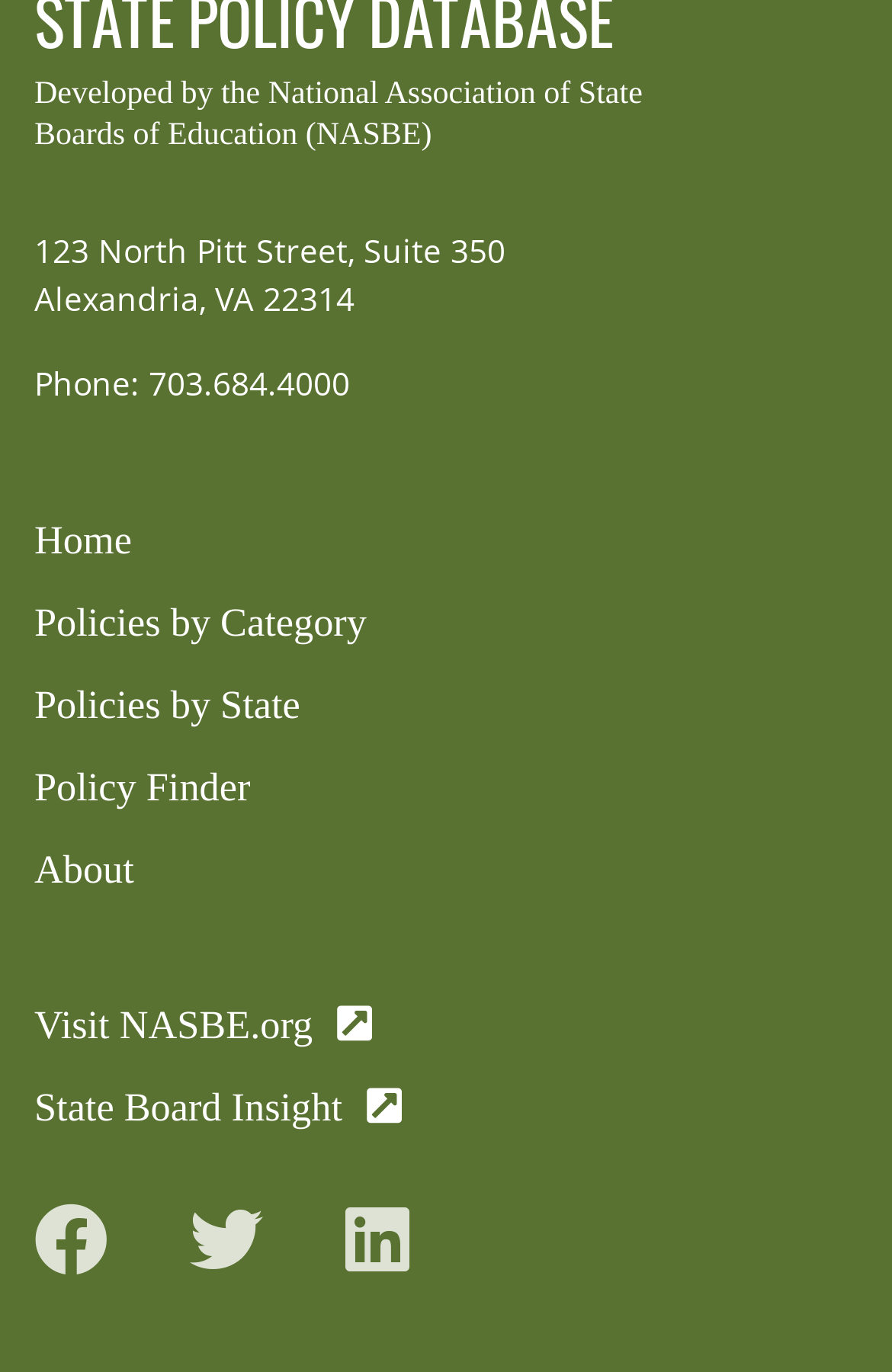Pinpoint the bounding box coordinates of the area that must be clicked to complete this instruction: "Go to Health Education K-12 Curriculum—Suicide Prevention—MS".

[0.121, 0.017, 0.779, 0.094]